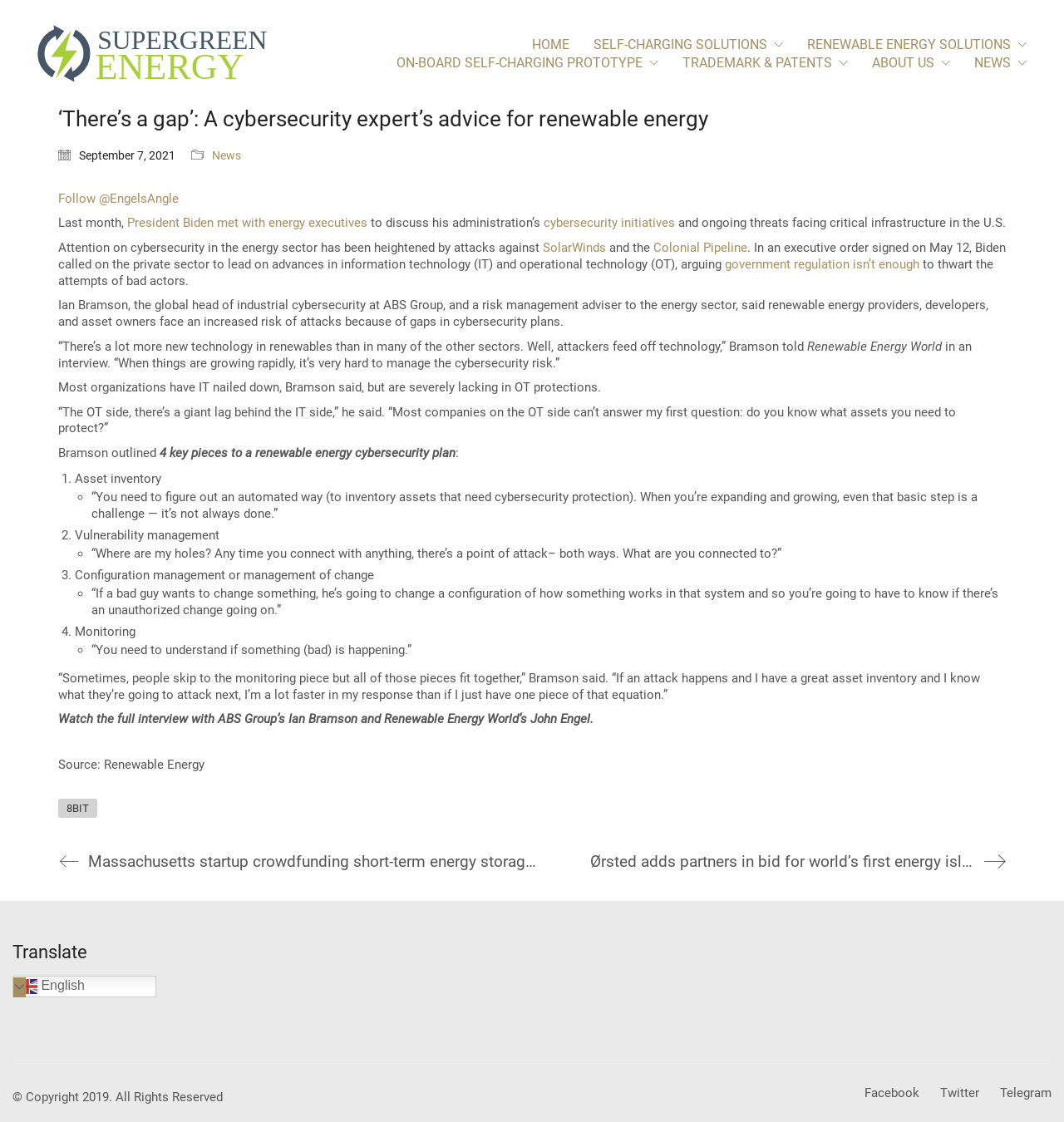Explain the webpage's design and content in an elaborate manner.

This webpage is about cybersecurity in the renewable energy sector. At the top, there is a logo and a navigation menu with links to "HOME", "SELF-CHARGING SOLUTIONS", "RENEWABLE ENERGY SOLUTIONS", "ON-BOARD SELF-CHARGING PROTOTYPE", "TRADEMARK & PATENTS", "ABOUT US", and "NEWS". 

Below the navigation menu, there is an article with a heading that reads "‘There’s a gap’: A cybersecurity expert’s advice for renewable energy". The article is dated September 7, 2021, and has a link to "News" and "Follow @EngelsAngle". The article discusses President Biden's meeting with energy executives to discuss cybersecurity initiatives and ongoing threats facing critical infrastructure in the U.S. It also mentions attacks against SolarWinds and the Colonial Pipeline, and quotes Ian Bramson, the global head of industrial cybersecurity at ABS Group, who advises renewable energy providers to focus on cybersecurity.

The article is divided into sections, with a main section discussing the importance of cybersecurity in the renewable energy sector, and a sub-section outlining 4 key pieces to a renewable energy cybersecurity plan: asset inventory, vulnerability management, configuration management or management of change, and monitoring. Each of these sub-sections has a brief description and a quote from Ian Bramson.

At the bottom of the page, there are links to other news articles, including one about a Massachusetts startup crowdfunding short-term energy storage technology and another about Ørsted adding partners in a bid for the world's first energy island project. There is also a section for translating the page, with a link to switch to English, and a separator line below it. Finally, there are links to social media platforms, including Facebook, Twitter, and Telegram, and a copyright notice at the very bottom.